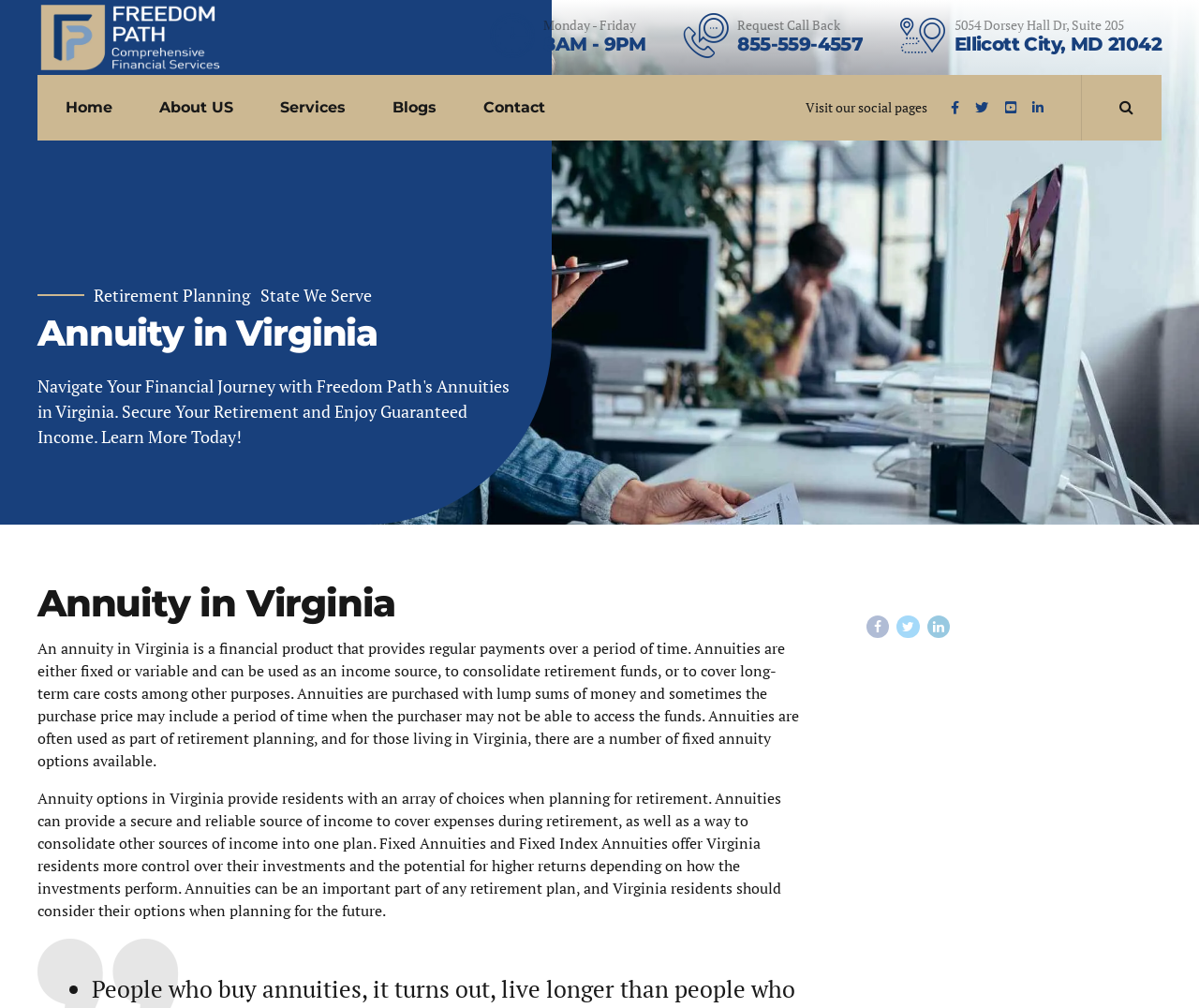What is the text of the webpage's headline?

Annuity in Virginia